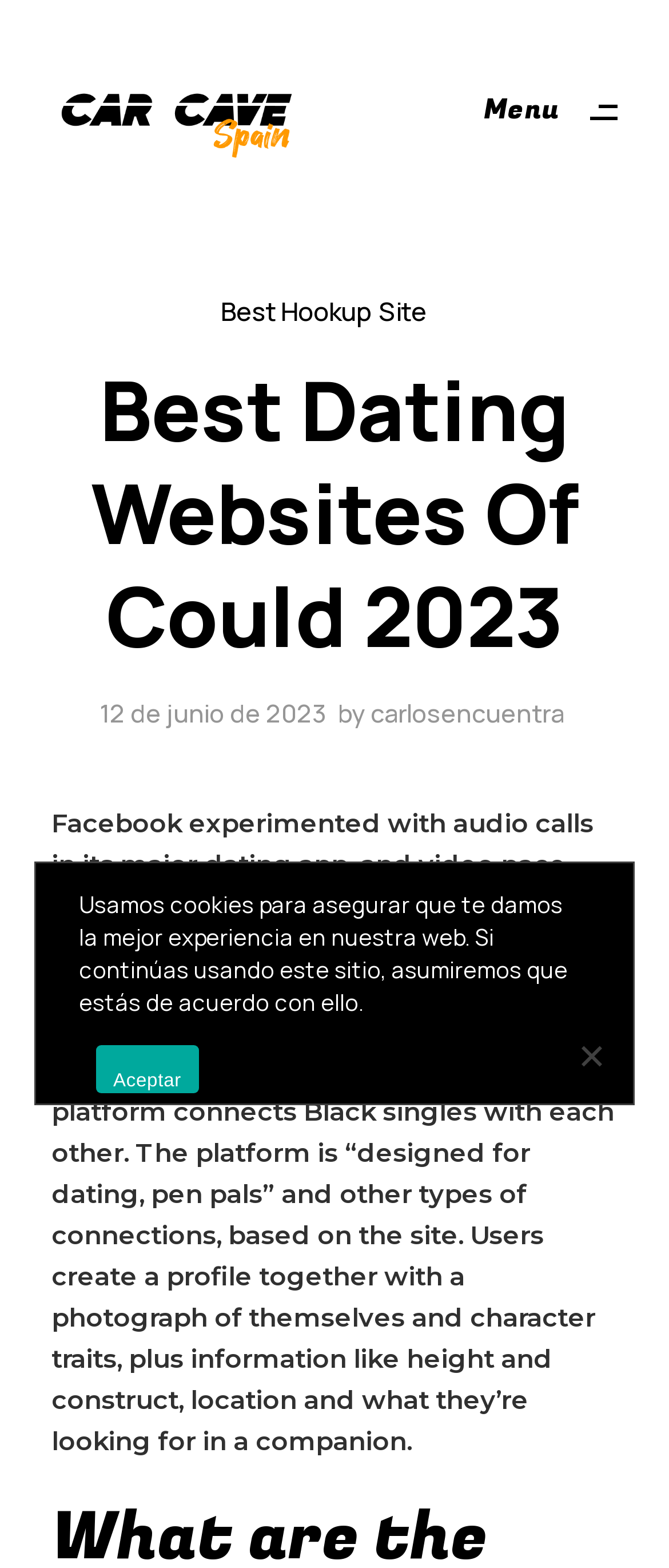Give a detailed account of the webpage's layout and content.

The webpage appears to be a blog post or article about the best dating websites of 2023. At the top left corner, there is a link "carcave-spain-01-01" accompanied by an image with the same name. 

On the top right corner, there are two static text elements, "Menu" and "Close", which are likely part of a navigation menu. 

Below the image, there is a heading that reads "Best Dating Websites Of Could 2023", which is the title of the article. 

Under the title, there is a link "Best Hookup Site" positioned roughly in the middle of the page. 

To the left of the link, there is a static text element displaying the date "12 de junio de 2023", followed by the author's name "carlosencuentra" in the form of a link. 

Below the date and author information, there is a block of text that describes the content of the article. The text explains that Facebook experimented with audio calls and video speed dating, and then introduces BlackPeopleMeet, a dating platform that connects Black singles. 

At the bottom of the page, there is a dialog box titled "Cookie Notice" that informs users about the website's use of cookies. The dialog box contains a static text element explaining the purpose of cookies, a link to "Aceptar" (accept), and a generic element labeled "No".